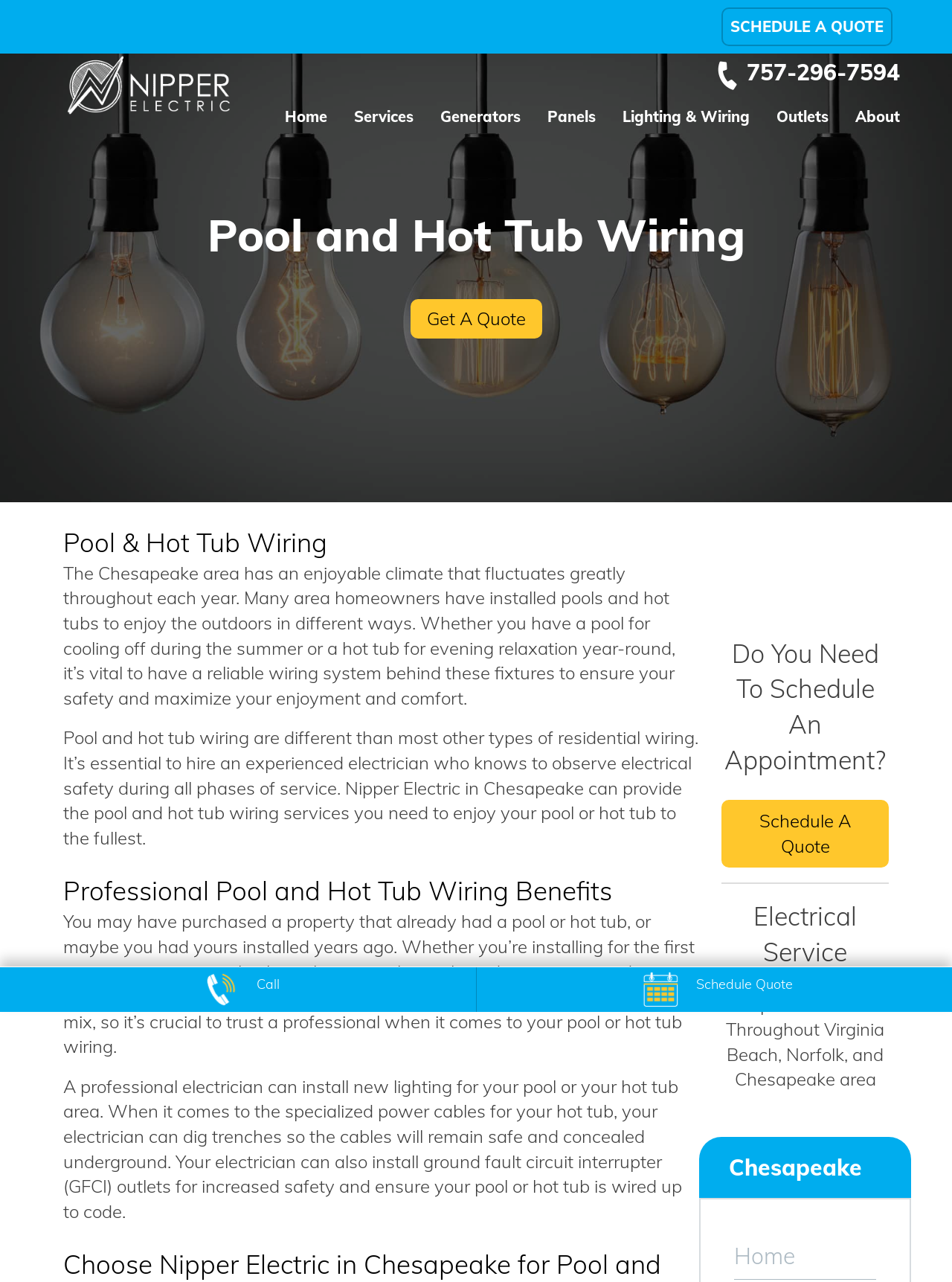Please identify the bounding box coordinates of the clickable element to fulfill the following instruction: "Click the 'Get A Quote' link". The coordinates should be four float numbers between 0 and 1, i.e., [left, top, right, bottom].

[0.431, 0.233, 0.569, 0.264]